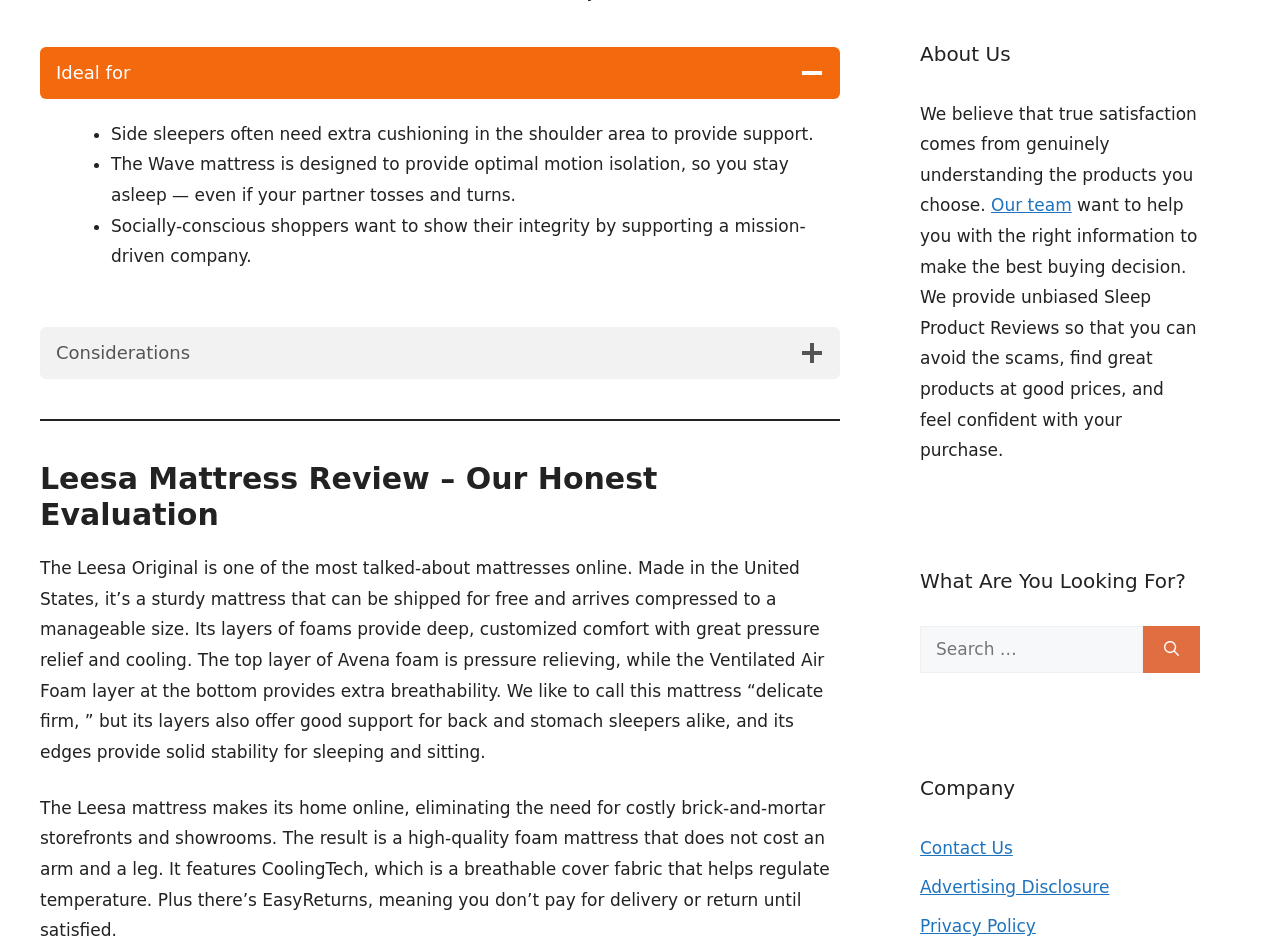Given the content of the image, can you provide a detailed answer to the question?
How can users search for products?

Users can search for products by using the search box located in the 'What Are You Looking For?' section, where they can enter keywords and click the 'Search' button to find relevant results.